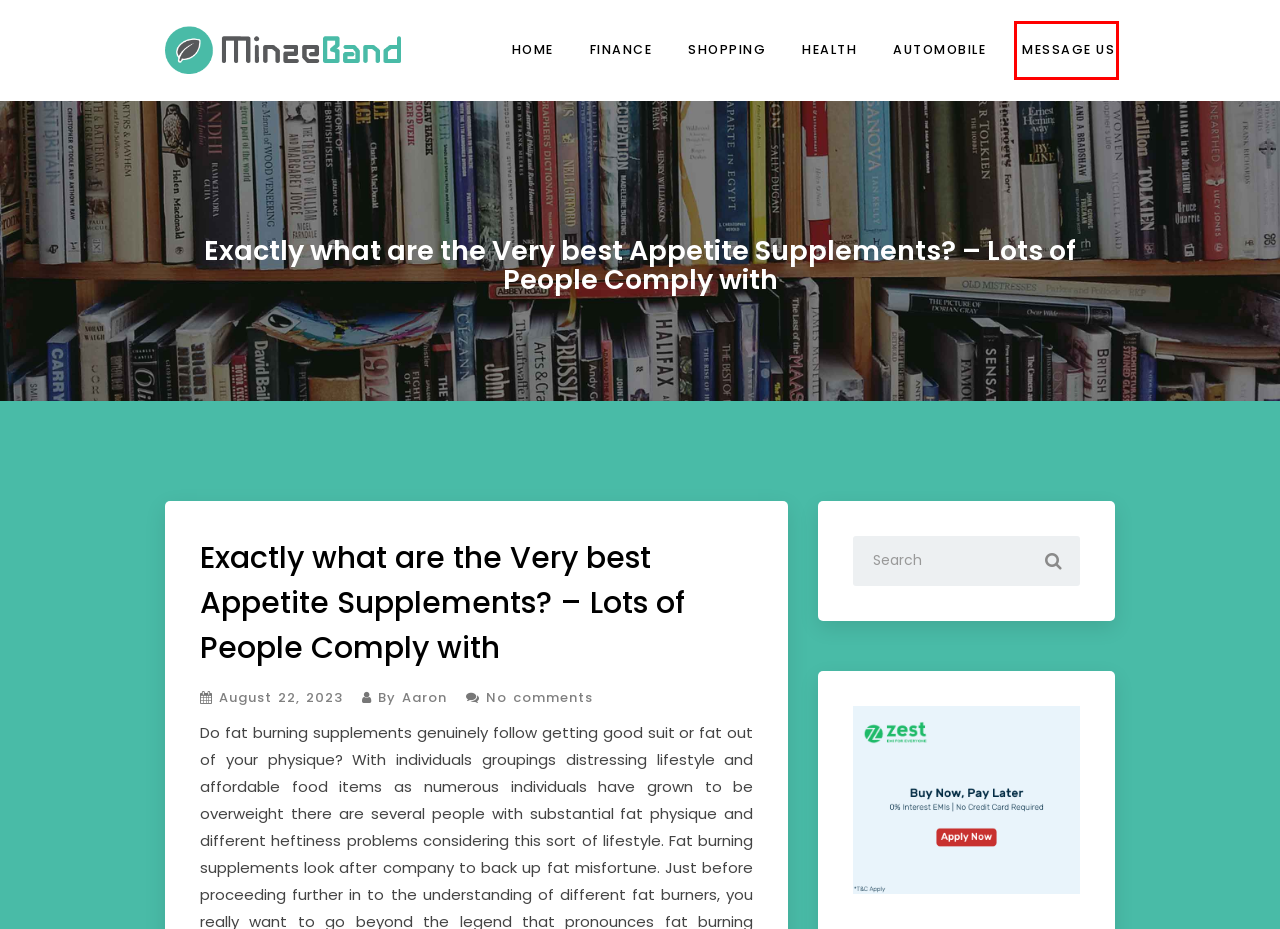You are provided with a screenshot of a webpage highlighting a UI element with a red bounding box. Choose the most suitable webpage description that matches the new page after clicking the element in the bounding box. Here are the candidates:
A. Ratio Interpretation
B. Automobile – Ratio Interpretation
C. Wedding – Ratio Interpretation
D. Shopping – Ratio Interpretation
E. Message Us – Ratio Interpretation
F. Health – Ratio Interpretation
G. Games – Ratio Interpretation
H. Finance – Ratio Interpretation

E